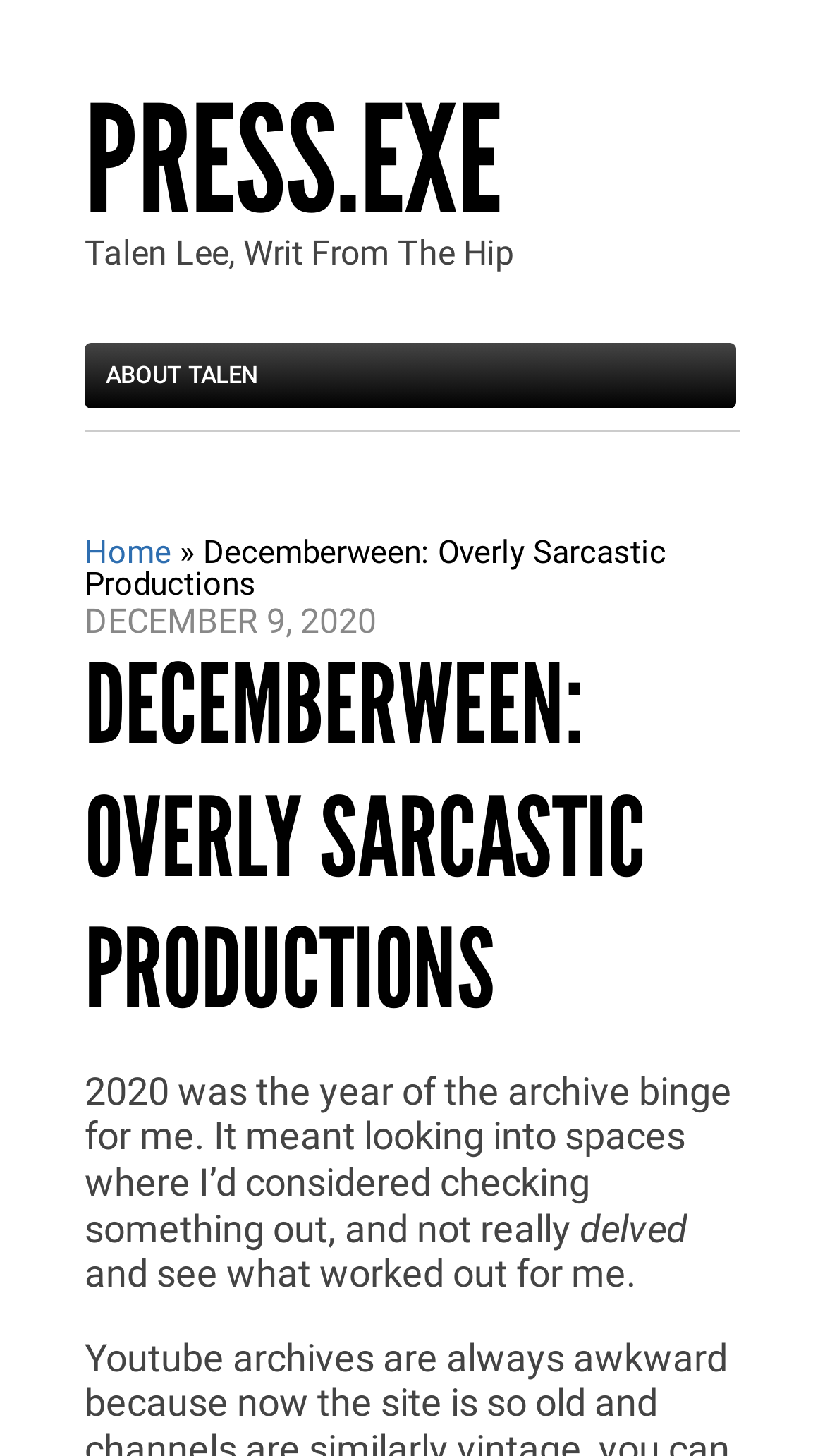Please determine the main heading text of this webpage.

DECEMBERWEEN: OVERLY SARCASTIC PRODUCTIONS